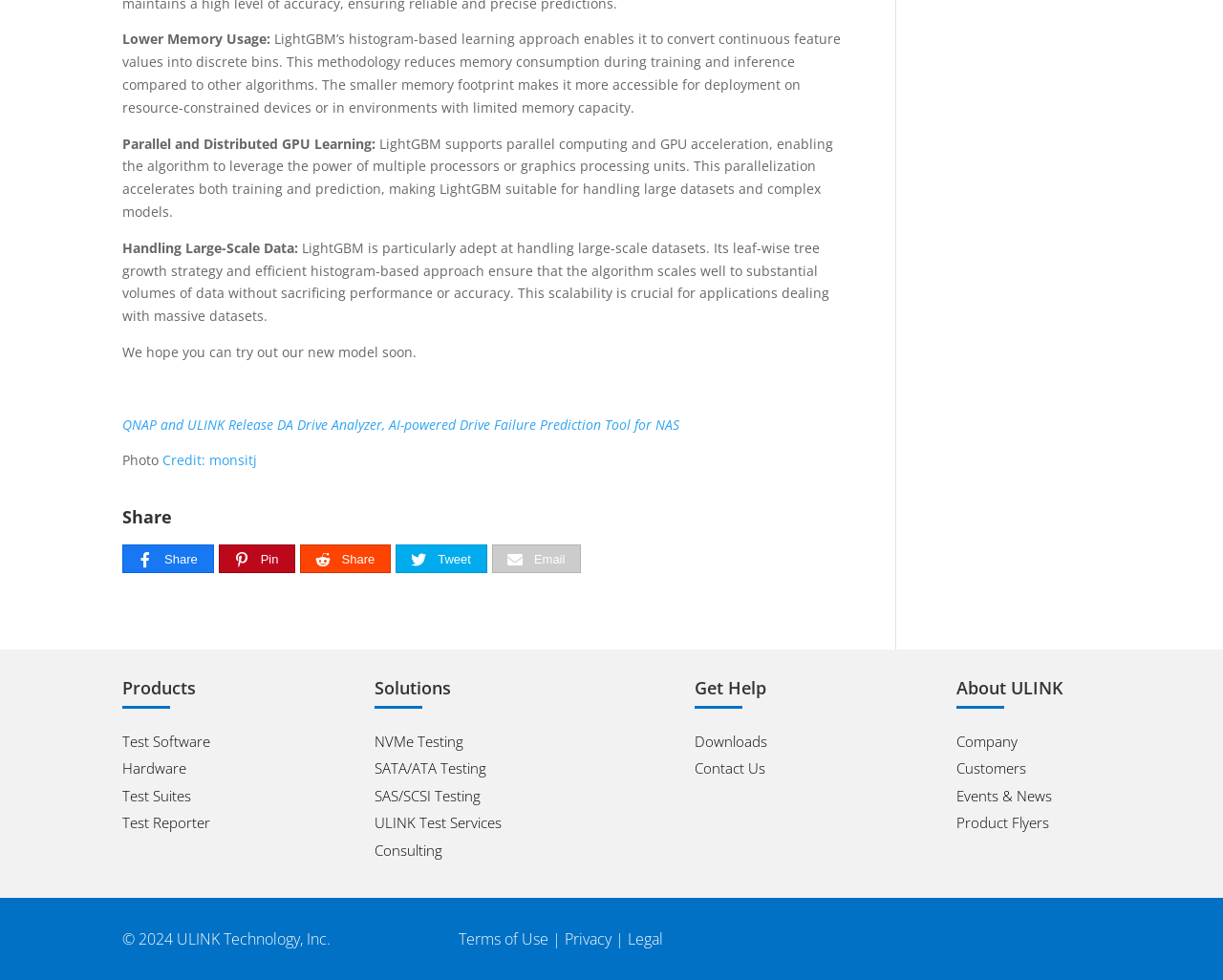What is the purpose of the 'Share' section?
Look at the screenshot and give a one-word or phrase answer.

To share content